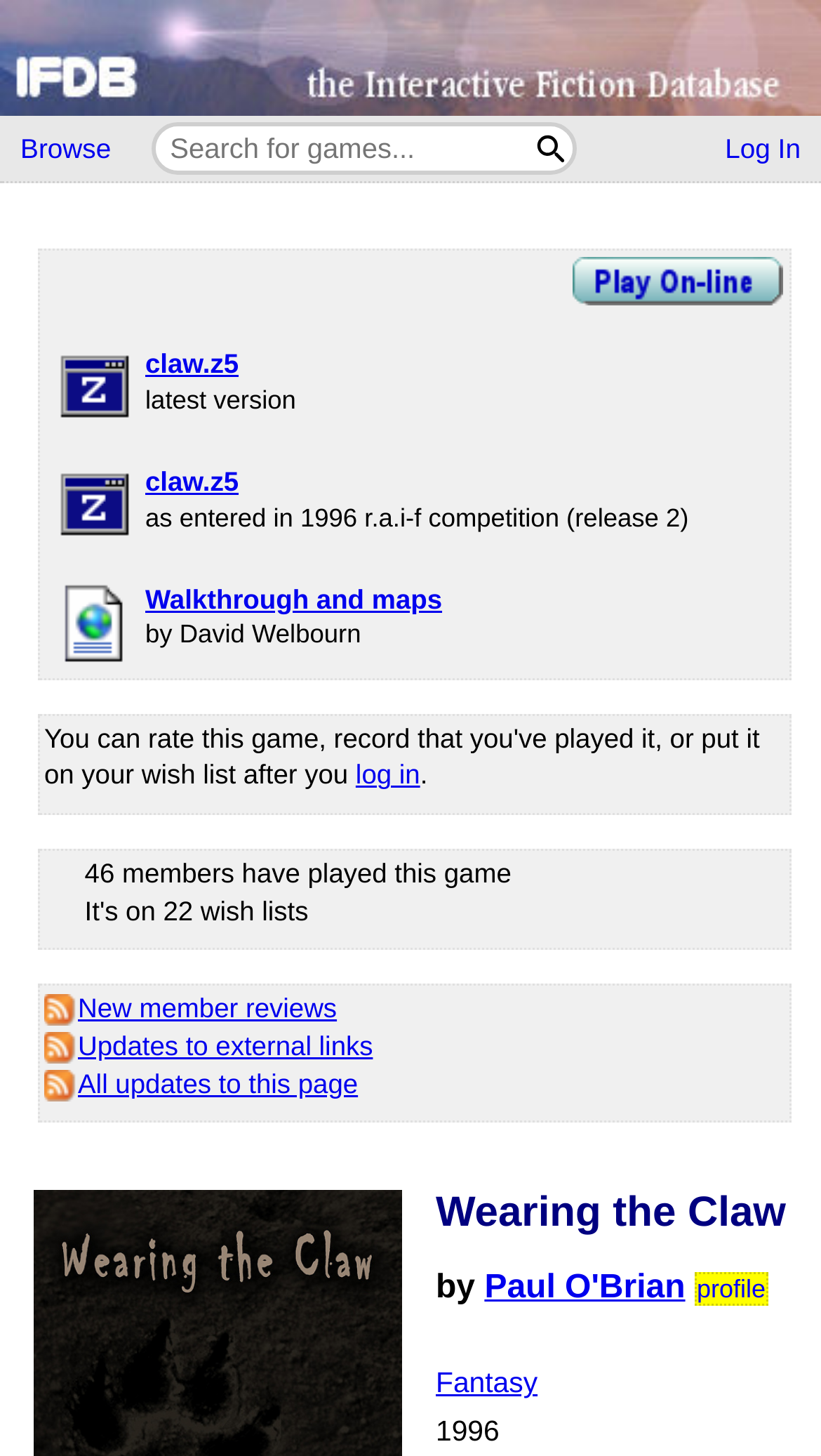Please find the bounding box coordinates for the clickable element needed to perform this instruction: "Rate this game".

[0.433, 0.521, 0.512, 0.543]